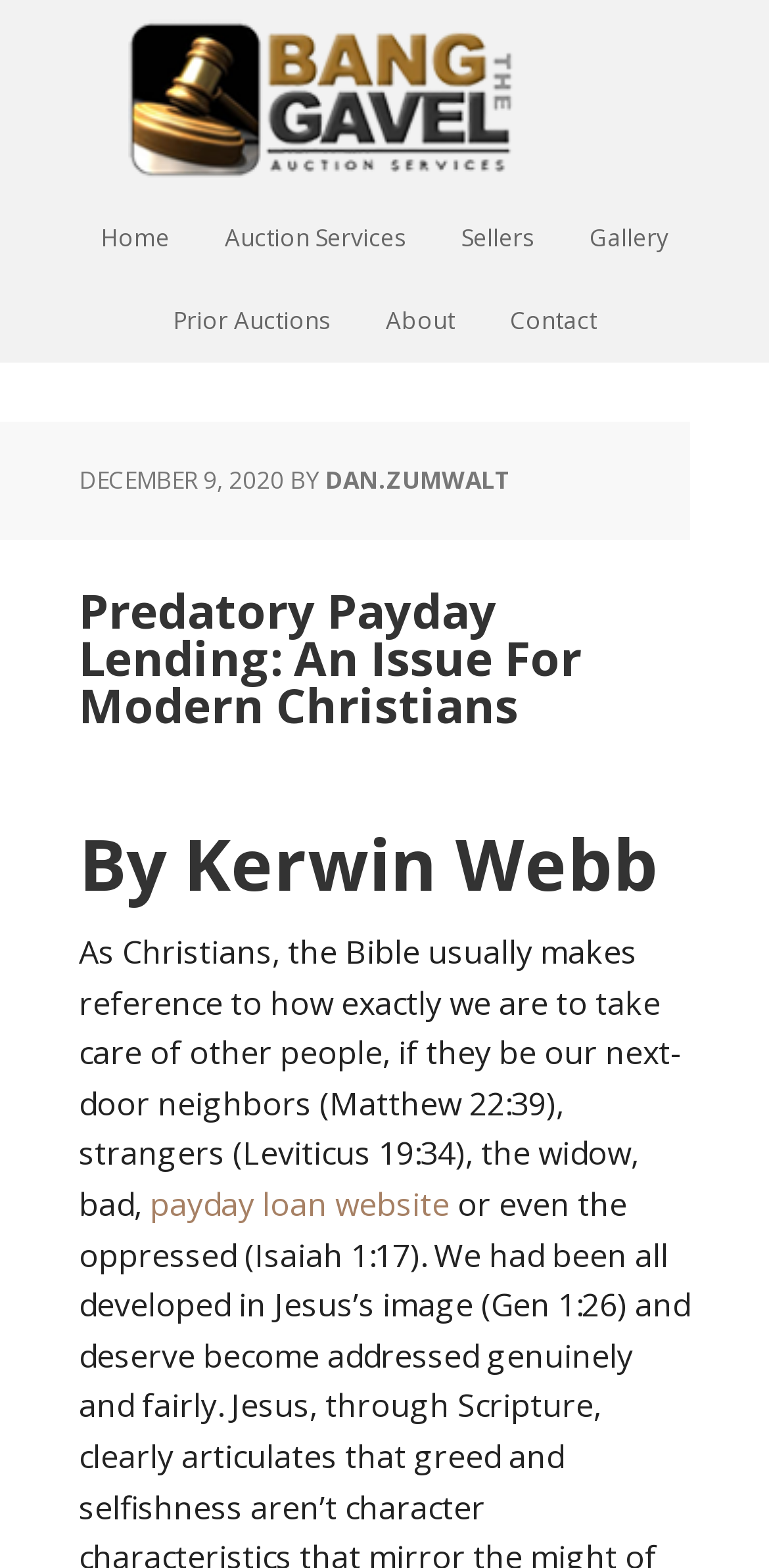Locate the bounding box coordinates of the element I should click to achieve the following instruction: "go to Home".

[0.1, 0.126, 0.251, 0.178]